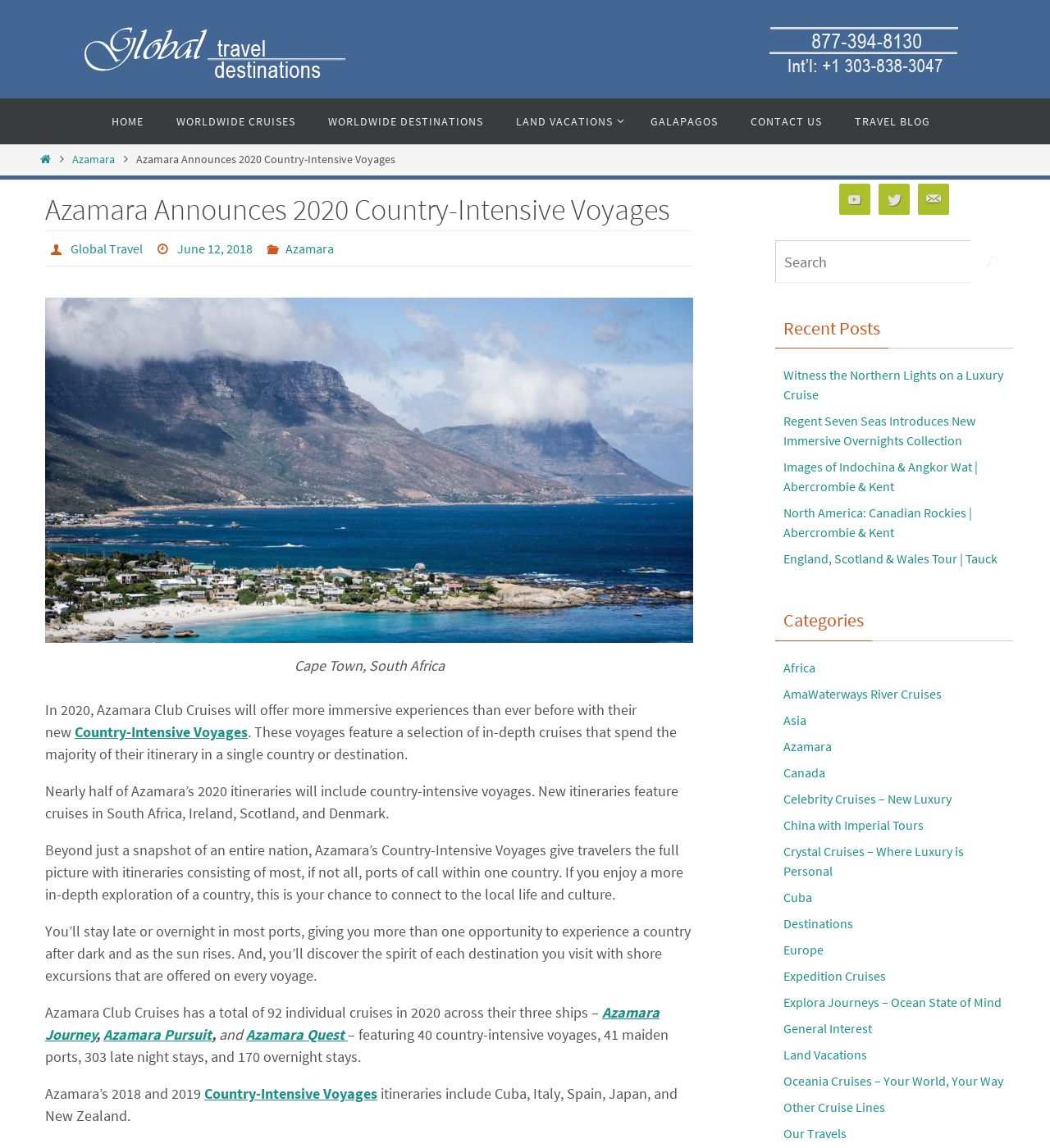Locate the bounding box coordinates of the clickable area needed to fulfill the instruction: "Click on the 'YouTube' link".

[0.799, 0.16, 0.829, 0.188]